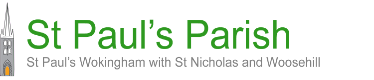Carefully examine the image and provide an in-depth answer to the question: What is the purpose of the parish?

The caption states that the parish is dedicated to serving its congregation and the surrounding community, which indicates the parish's mission and purpose.